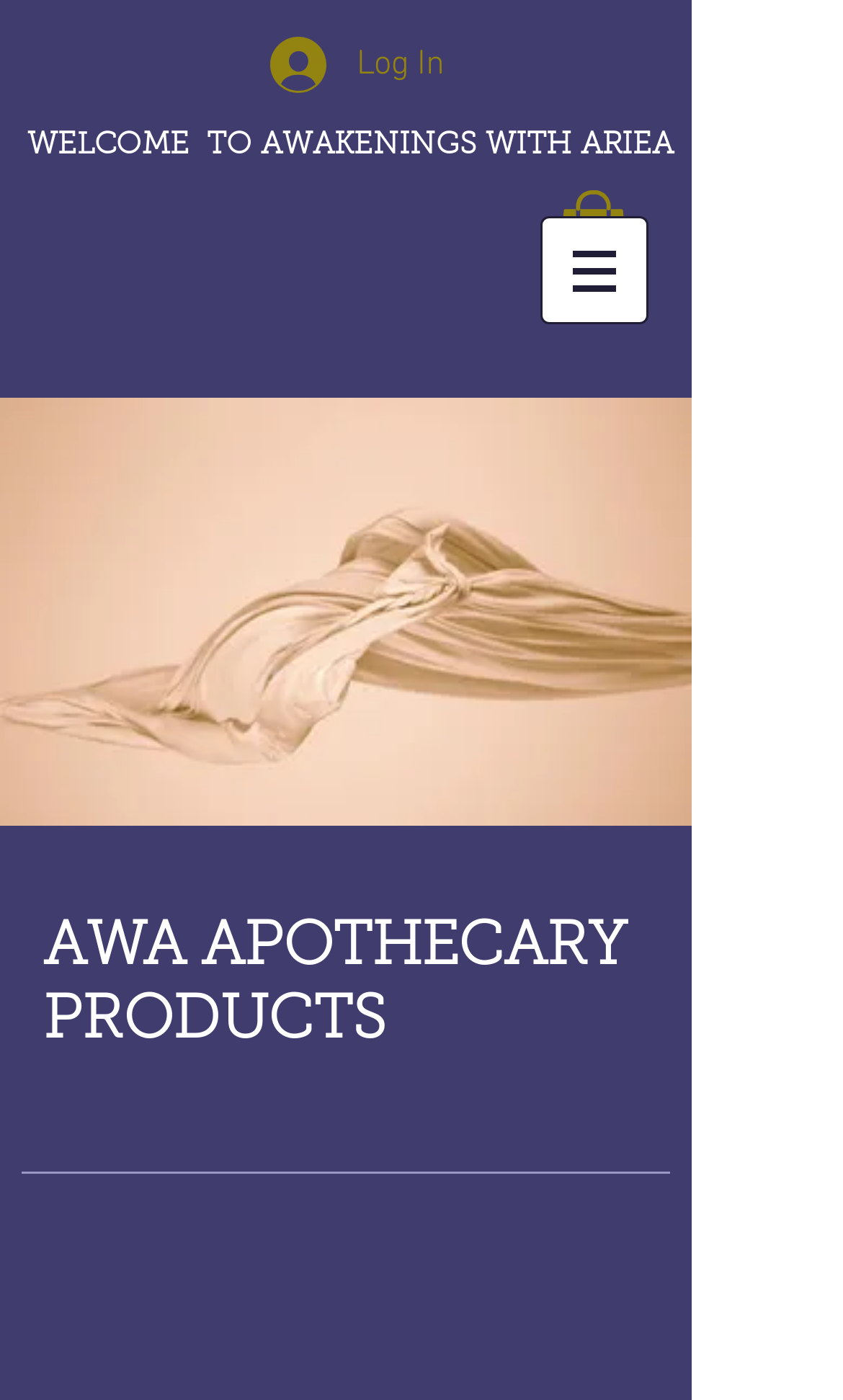Determine the main headline from the webpage and extract its text.

  WELCOME  TO AWAKENINGS WITH ARIEA 